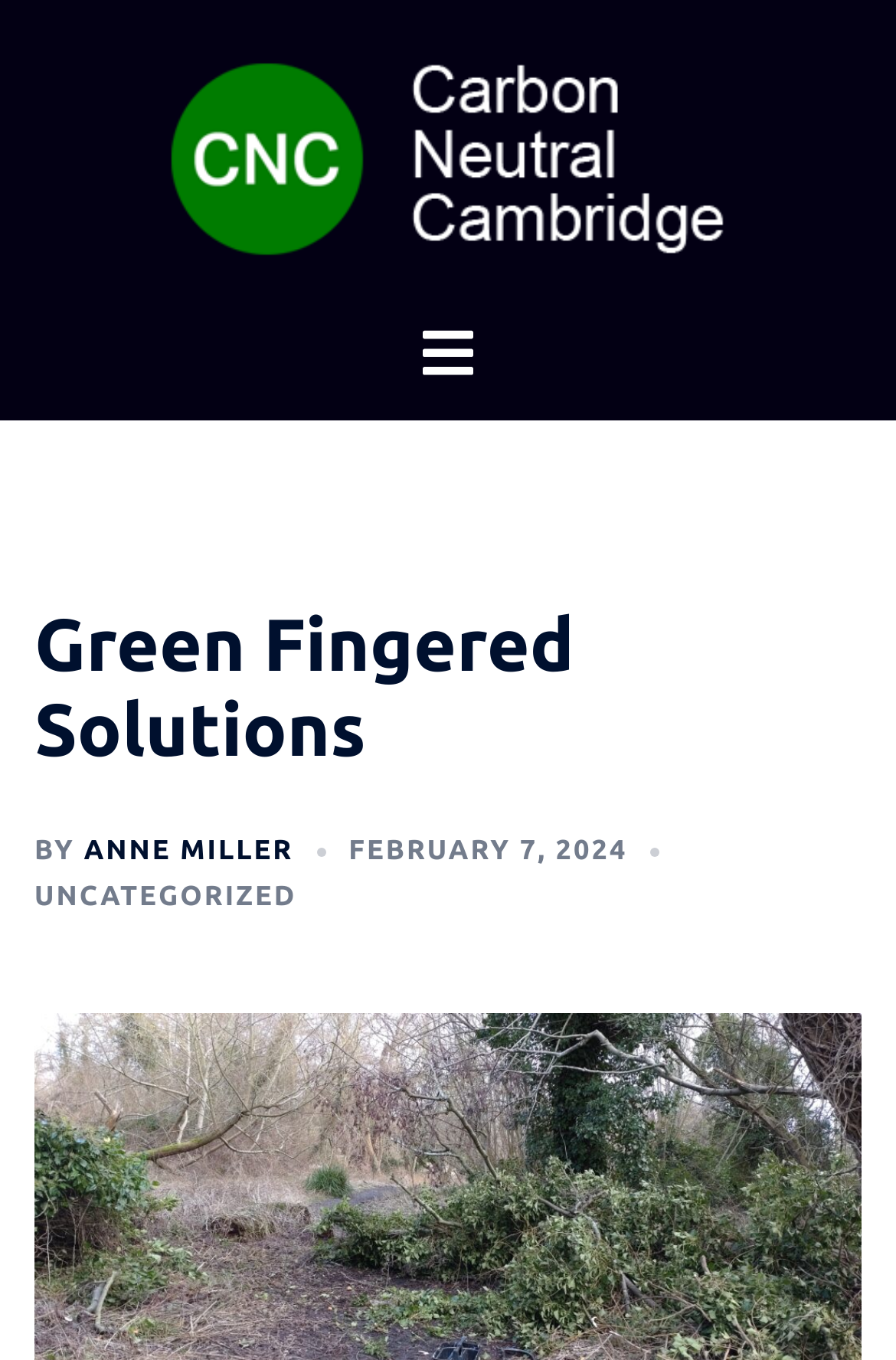What is the name of the website? From the image, respond with a single word or brief phrase.

Green Fingered Solutions